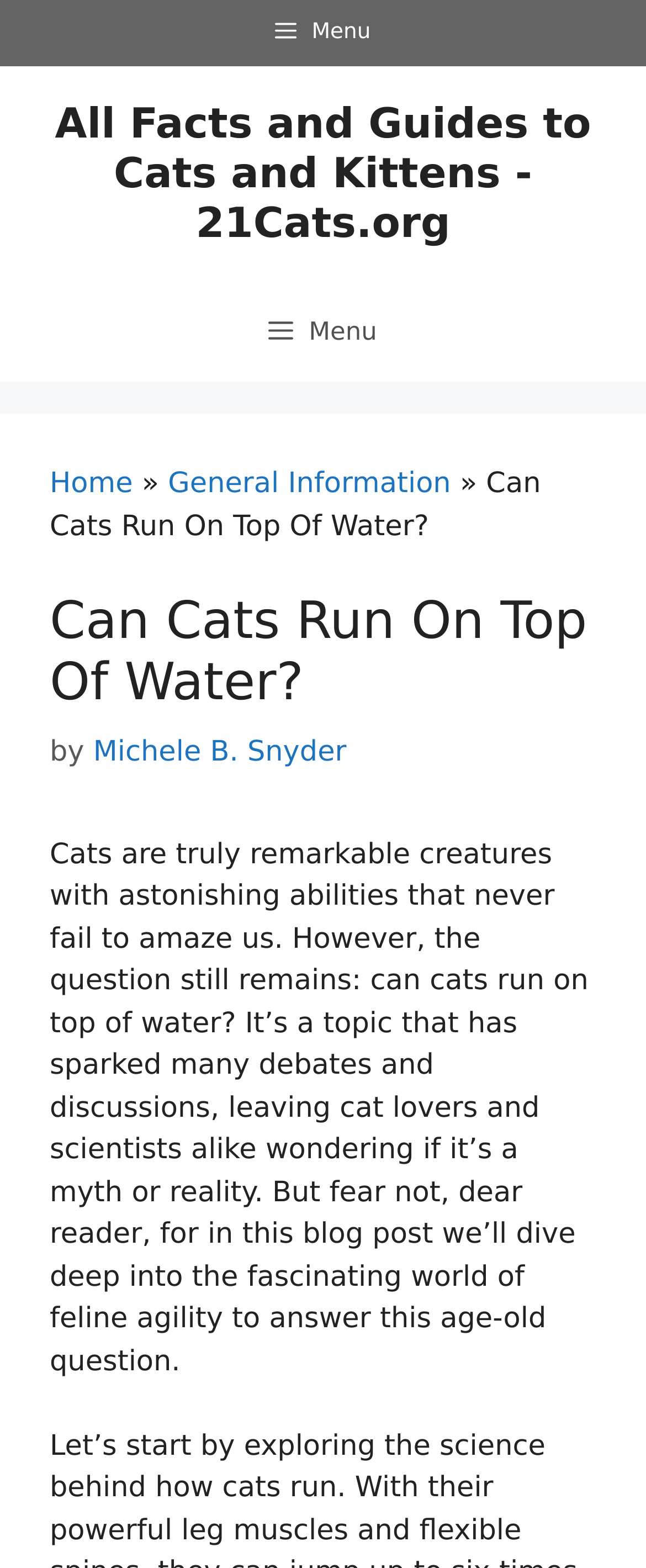Find the bounding box coordinates of the UI element according to this description: "Menu".

[0.051, 0.18, 0.949, 0.243]